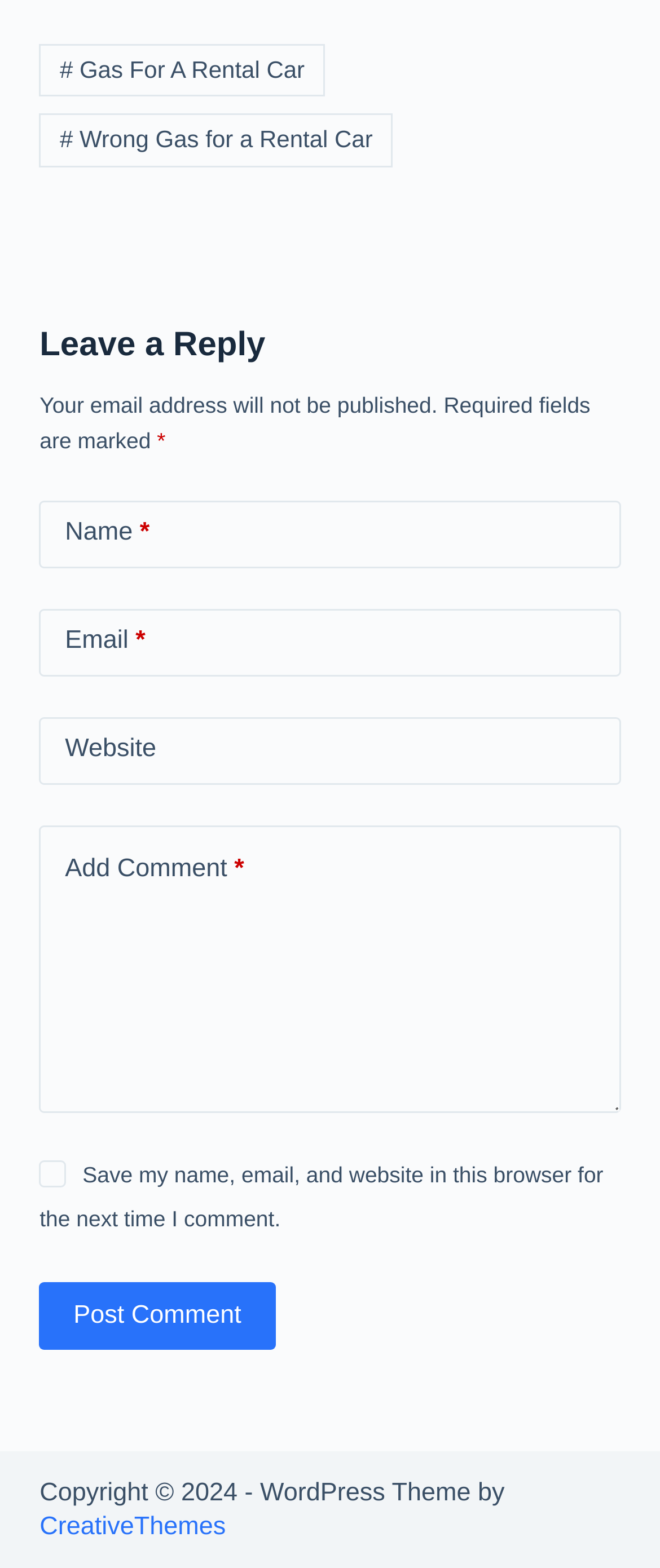Select the bounding box coordinates of the element I need to click to carry out the following instruction: "view March 2024".

None